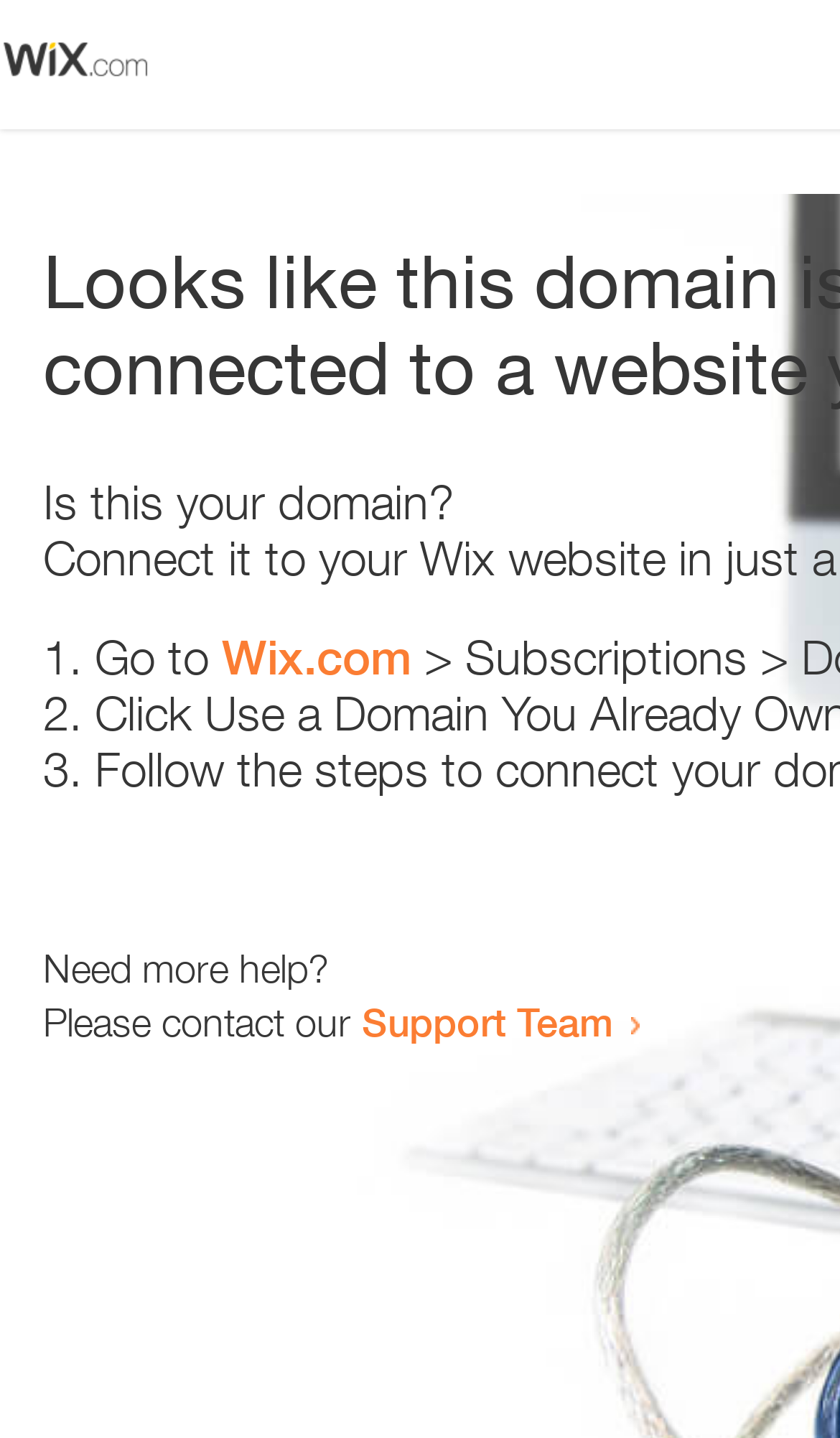Is there an image on the webpage?
Based on the visual content, answer with a single word or a brief phrase.

Yes